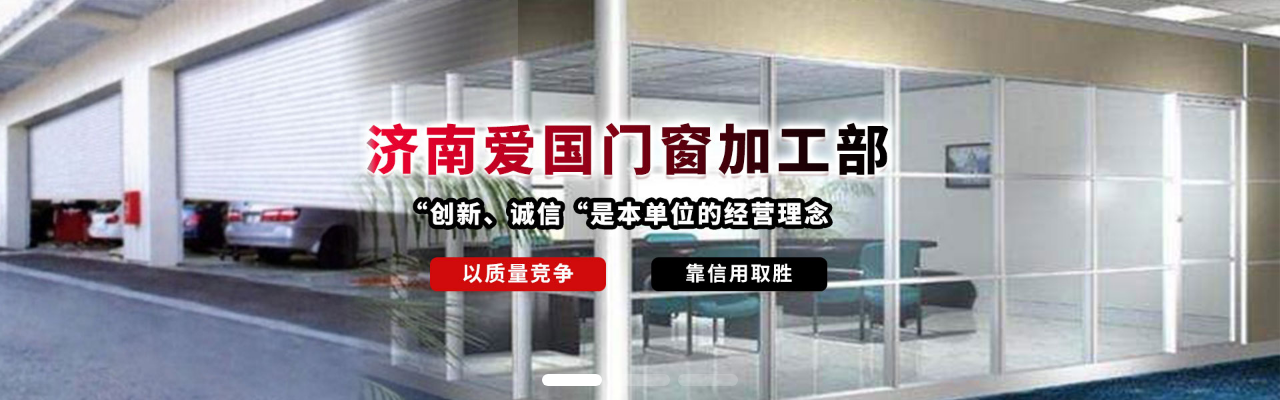What is written above the rolling shutter doors?
Please use the image to provide an in-depth answer to the question.

The question inquires about the text written above the rolling shutter doors. The caption states that above the doors, the business name '济南爱窗加工部' (Jinan Aichuang Processing Department) is prominently displayed in bold red letters, accompanied by a motivational slogan. Therefore, the answer is the business name and slogan.